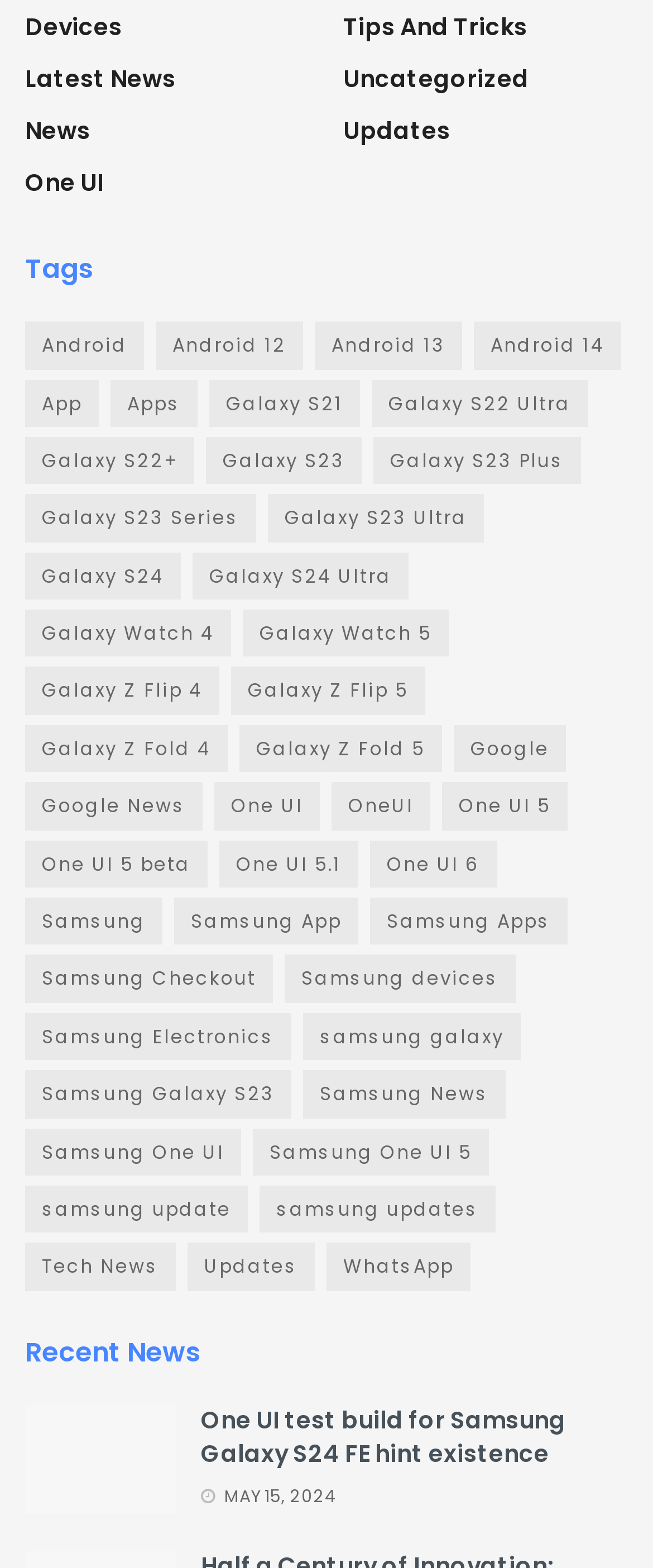Provide a brief response using a word or short phrase to this question:
What is the latest news about?

Samsung Galaxy S24 FE